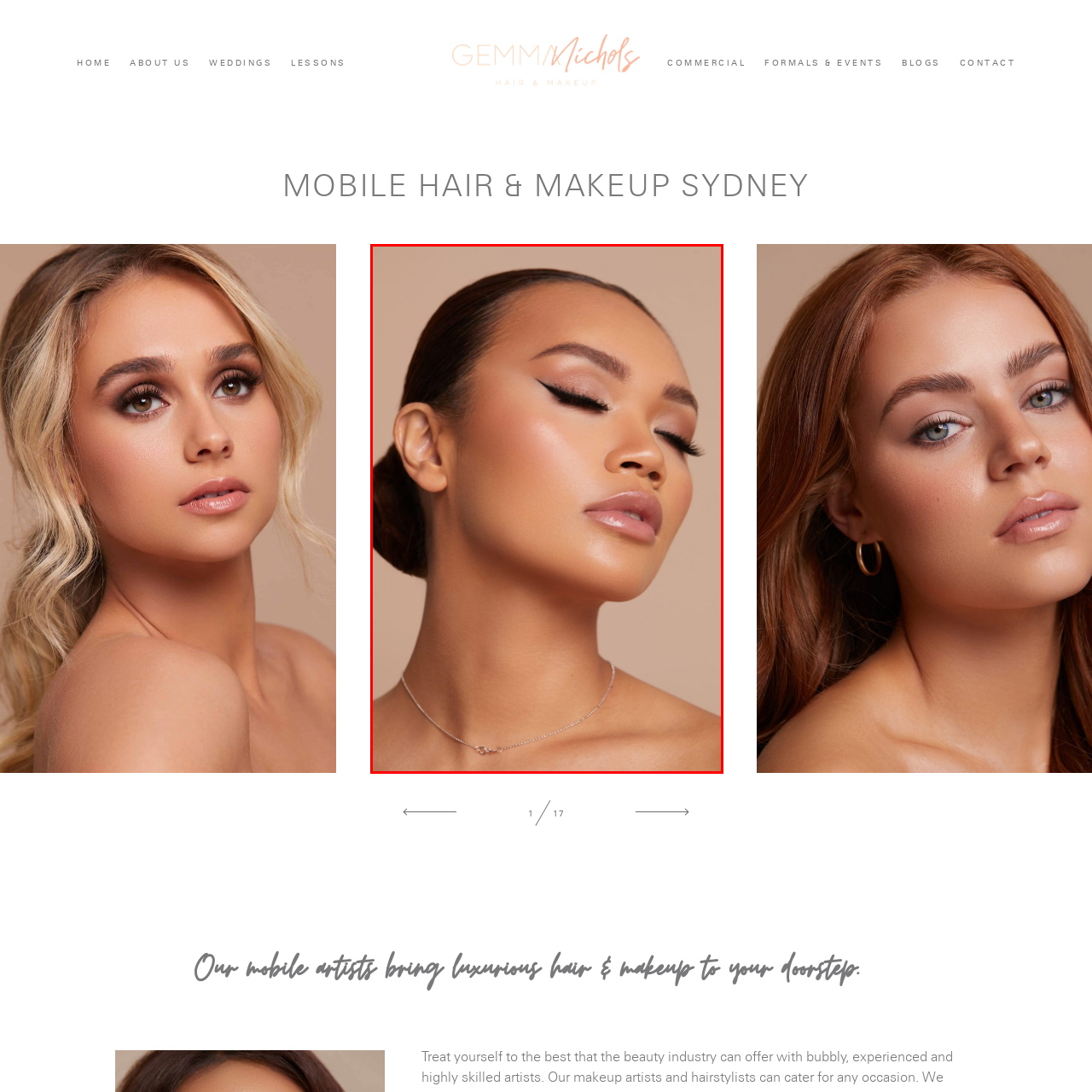Provide a comprehensive description of the image contained within the red rectangle.

This image showcases a stunning beauty look featuring elegant winged eyeliner that accentuates the model's eyes, enhancing their almond shape. Her skin has a luminous, dewy finish with a radiant glow, complemented by a natural lip color that adds to the overall sophistication of the look. The model's hairstyle is sleek and pulled back, showcasing her facial features beautifully, while a delicate silver necklace provides a touch of refinement. The neutral background contrasts gently with her warm skin tone, allowing the makeup artistry, specifically the bold eyeliner, to take center stage, highlighting the skill of mobile hair and makeup services that cater to special occasions.